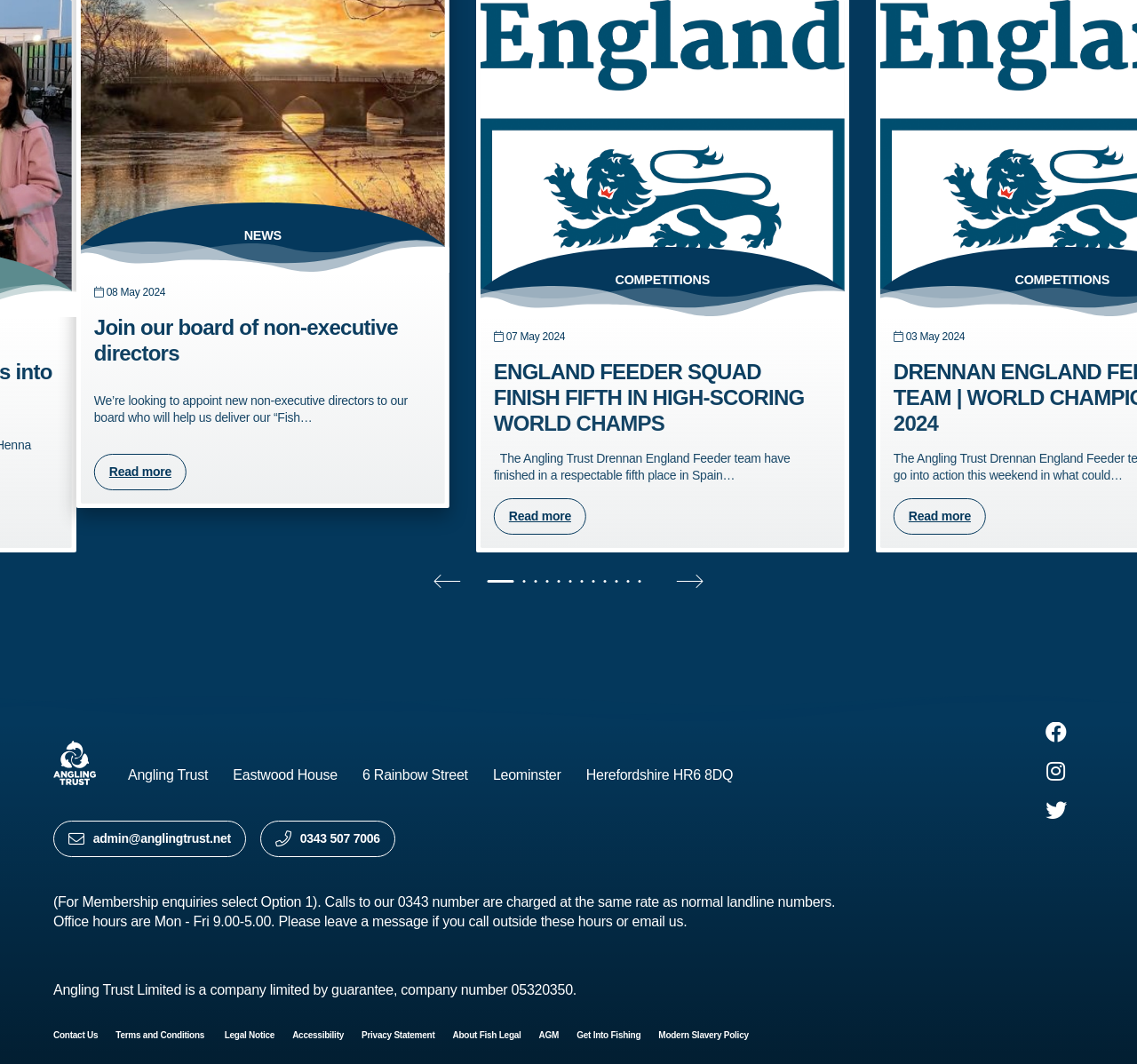Please provide the bounding box coordinates for the element that needs to be clicked to perform the instruction: "Search for articles". The coordinates must consist of four float numbers between 0 and 1, formatted as [left, top, right, bottom].

None